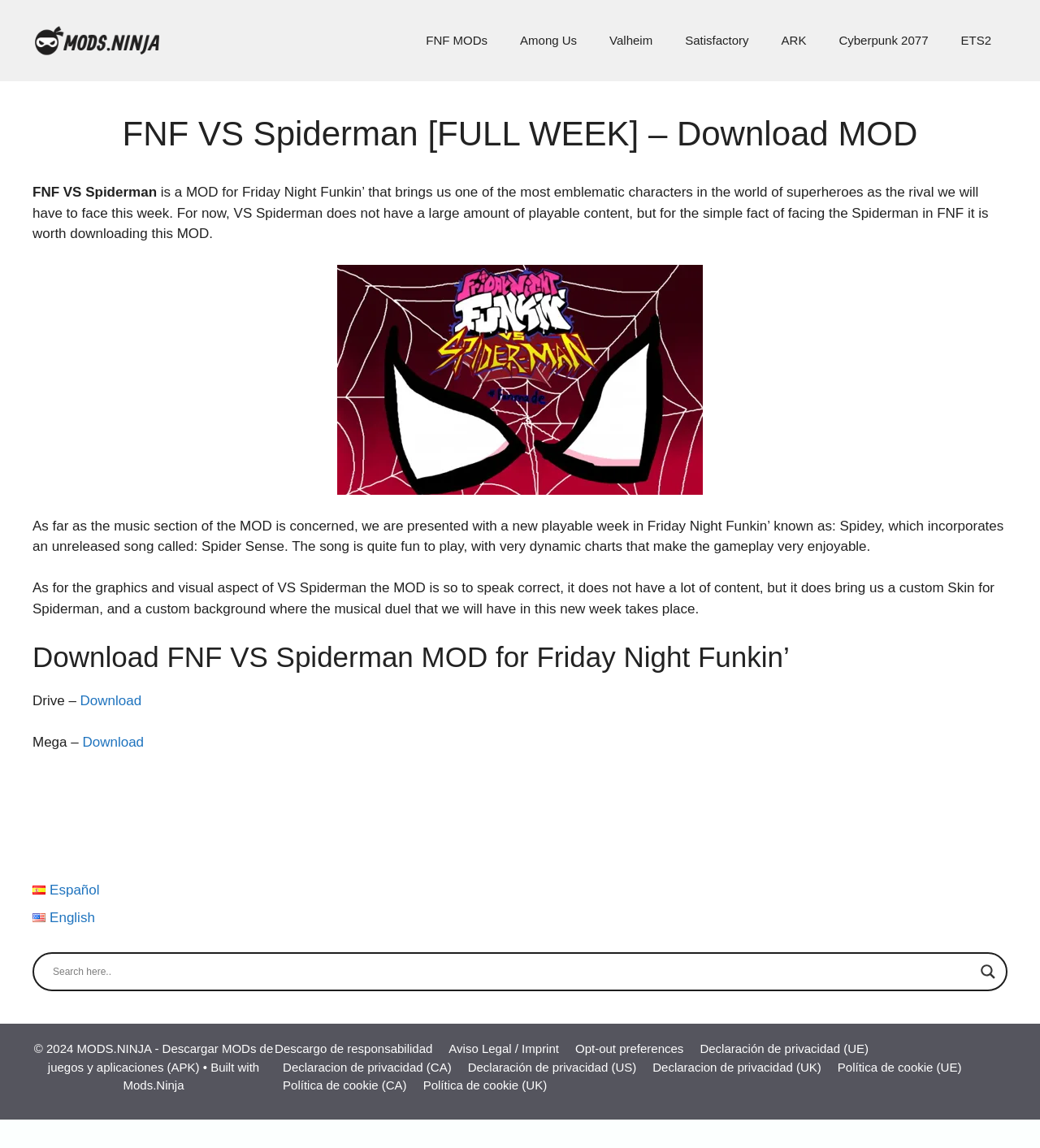Identify the bounding box coordinates for the UI element described as follows: "aria-label="Search input" name="phrase" placeholder="Search here.."". Ensure the coordinates are four float numbers between 0 and 1, formatted as [left, top, right, bottom].

[0.051, 0.837, 0.935, 0.857]